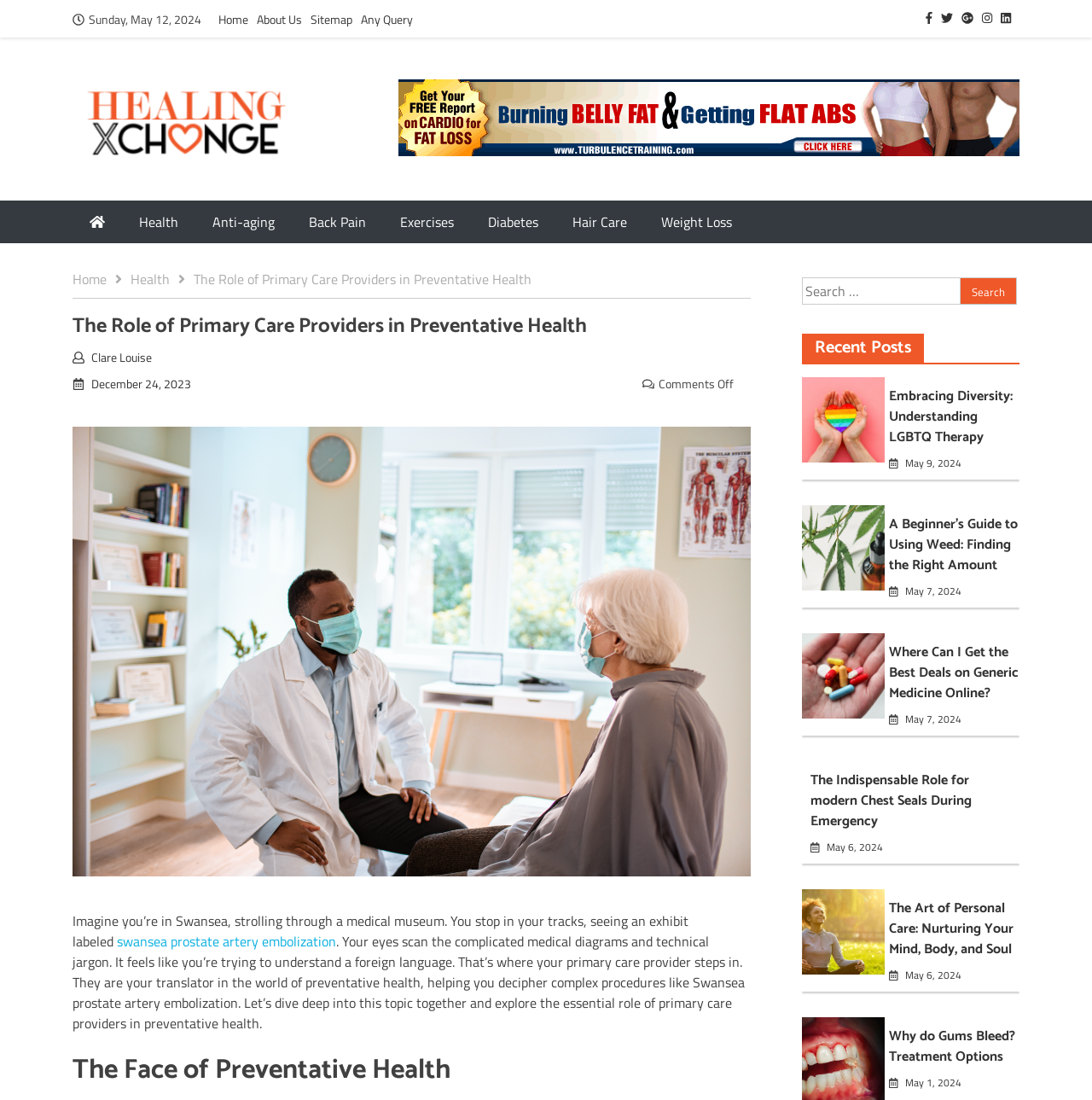What is the date of the current post?
Refer to the image and provide a detailed answer to the question.

I found the date of the current post by looking at the top of the webpage, where it says 'Sunday, May 12, 2024'.